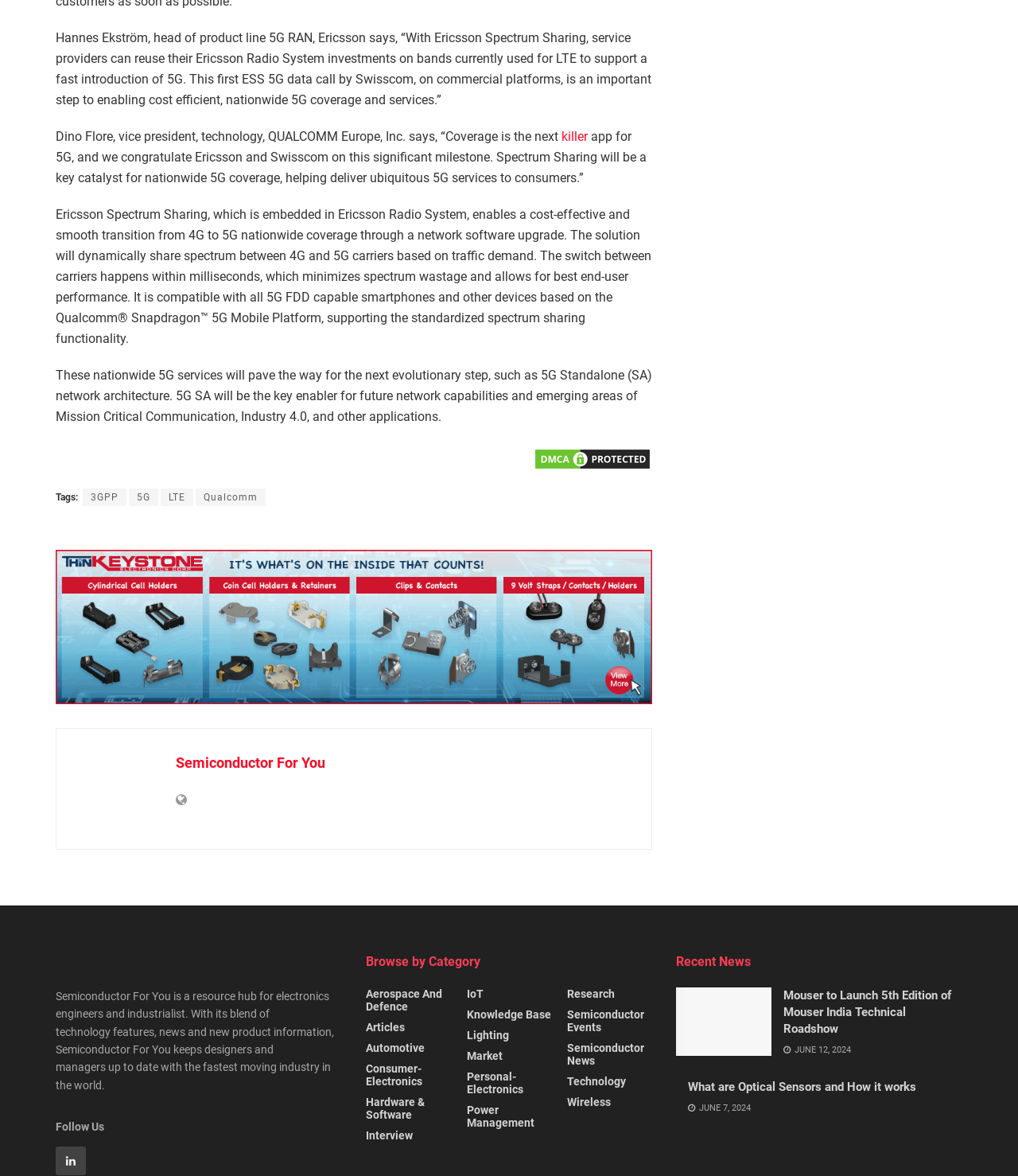Using the image as a reference, answer the following question in as much detail as possible:
What is the name of the platform mentioned in the text?

The text mentions that Ericsson Spectrum Sharing is compatible with all 5G FDD capable smartphones and other devices based on the Qualcomm Snapdragon 5G Mobile Platform, so the platform mentioned is Qualcomm Snapdragon 5G Mobile Platform.